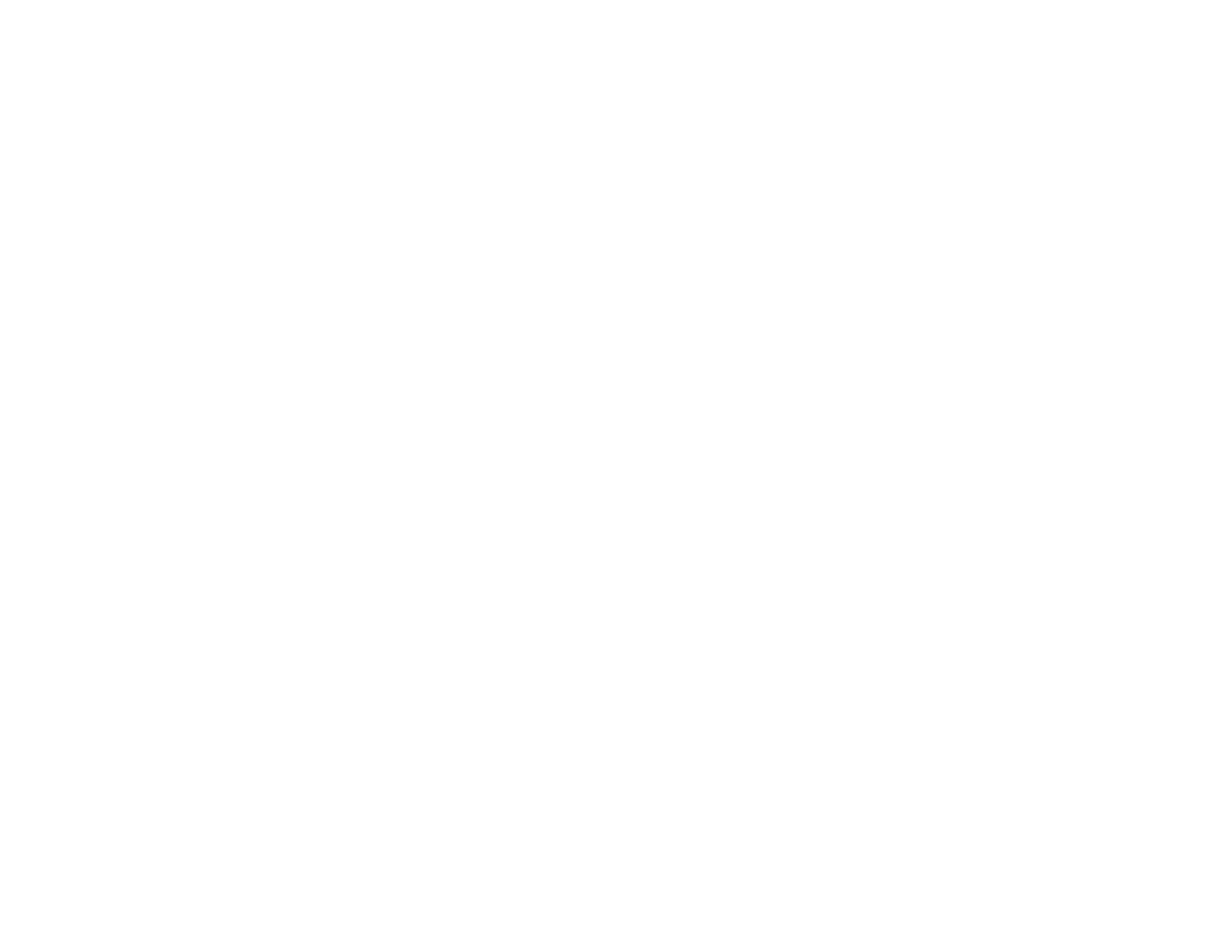Can you identify the bounding box coordinates of the clickable region needed to carry out this instruction: 'Donate to support the trail'? The coordinates should be four float numbers within the range of 0 to 1, stated as [left, top, right, bottom].

[0.757, 0.784, 0.8, 0.803]